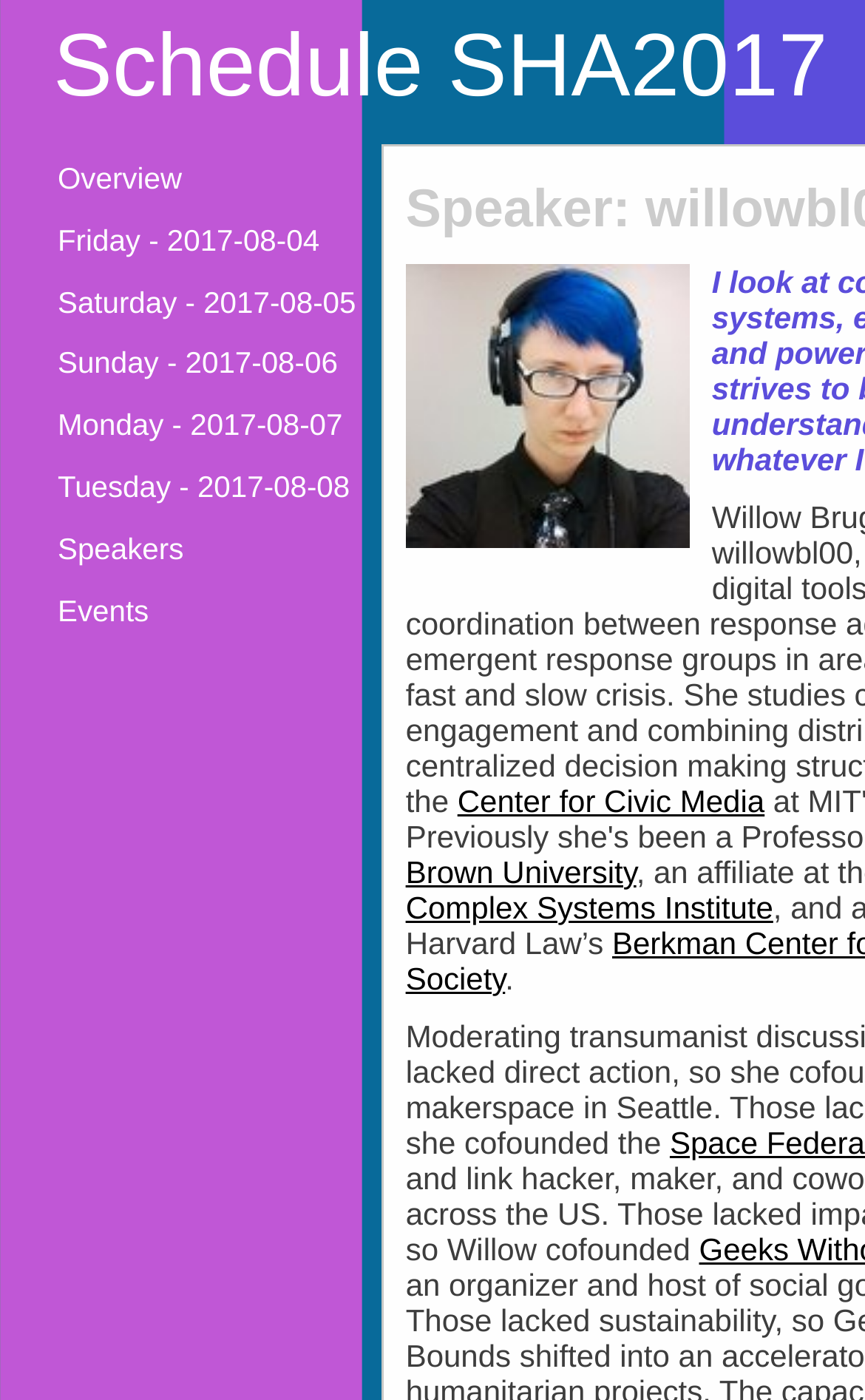What is the image on the webpage?
Look at the image and answer the question using a single word or phrase.

Headphones